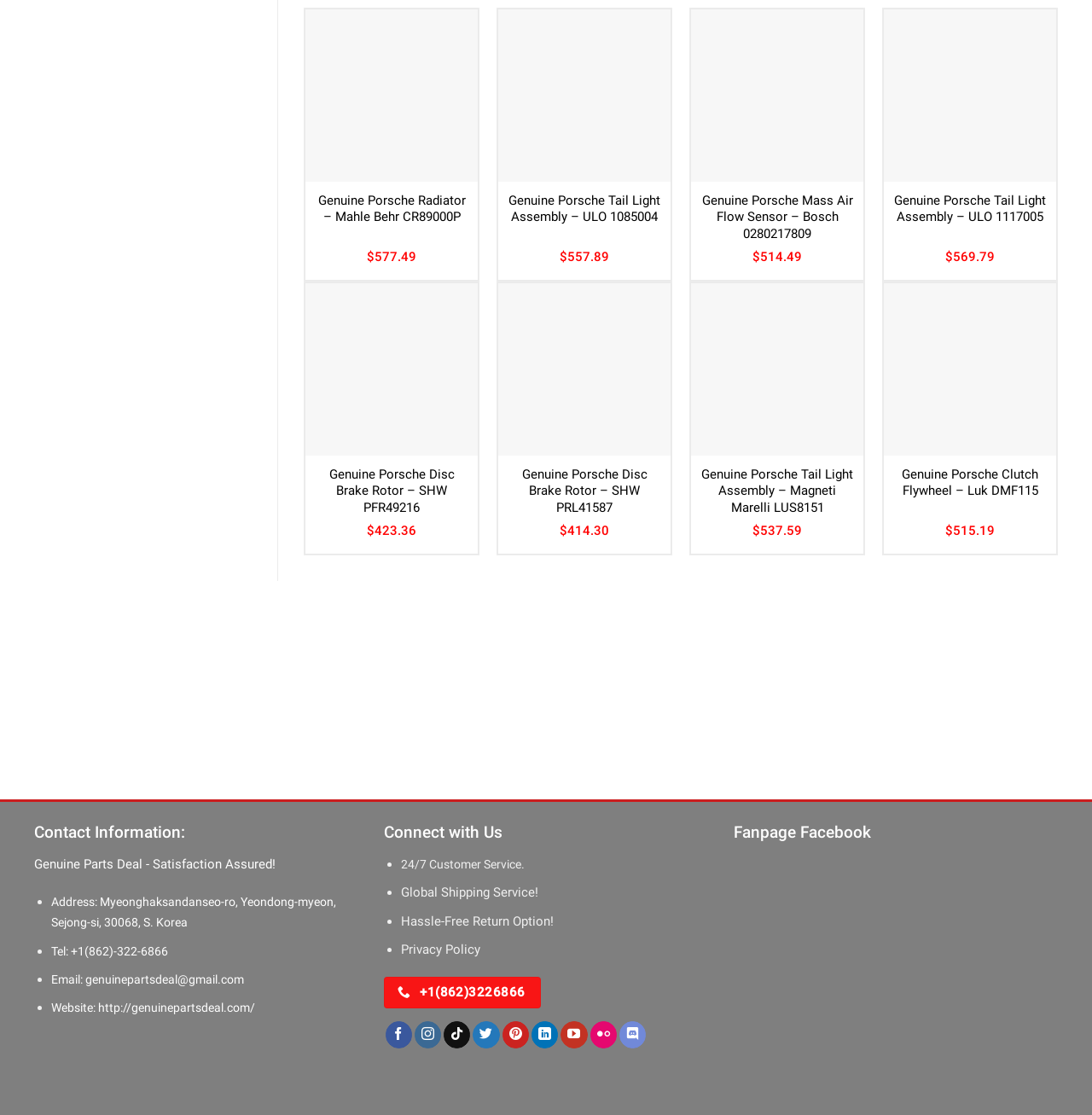Given the description "24/7 Customer Service.", determine the bounding box of the corresponding UI element.

[0.367, 0.768, 0.48, 0.782]